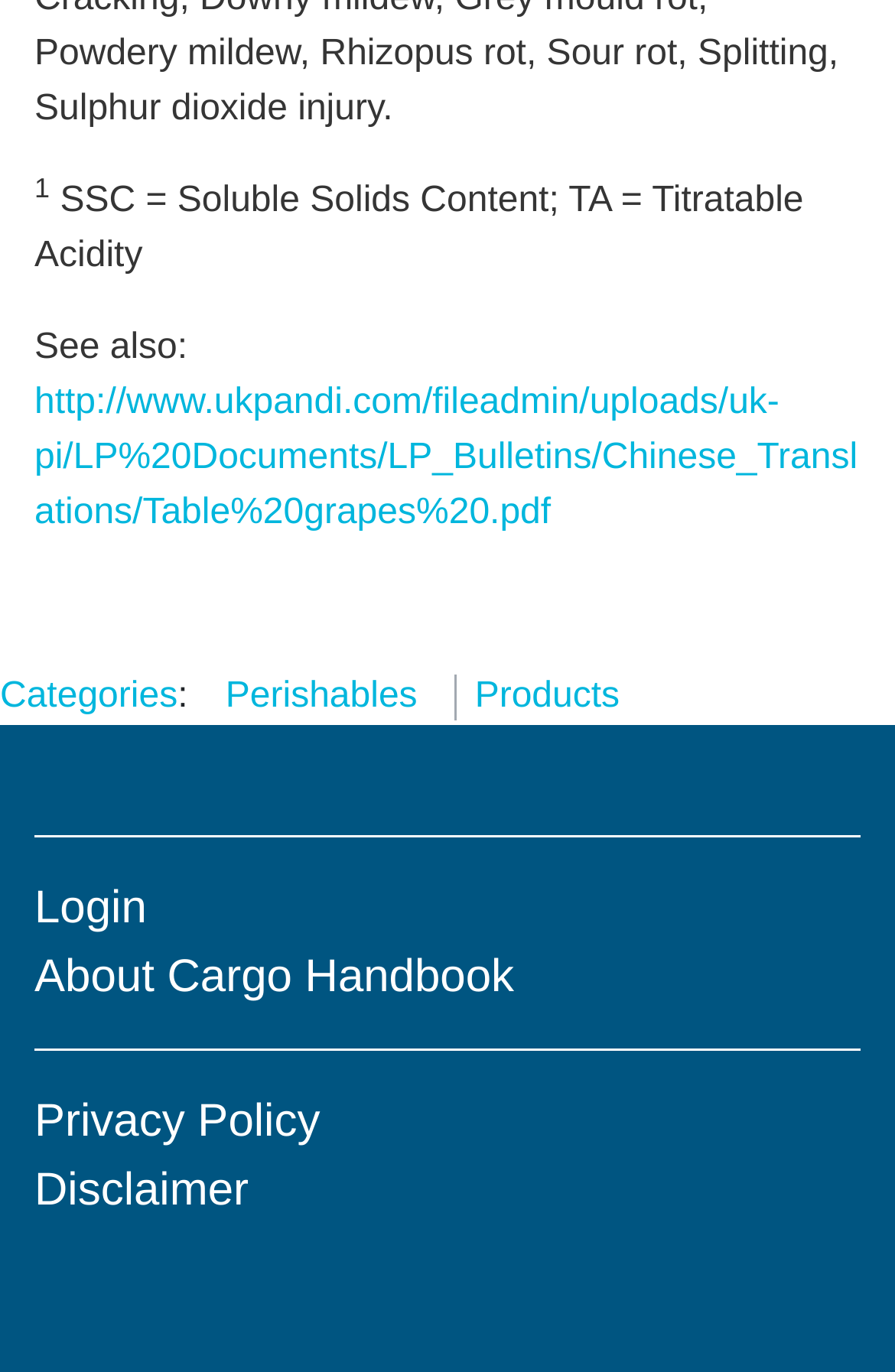Answer the question below using just one word or a short phrase: 
What is the category link located to the right of 'Categories:'?

Perishables